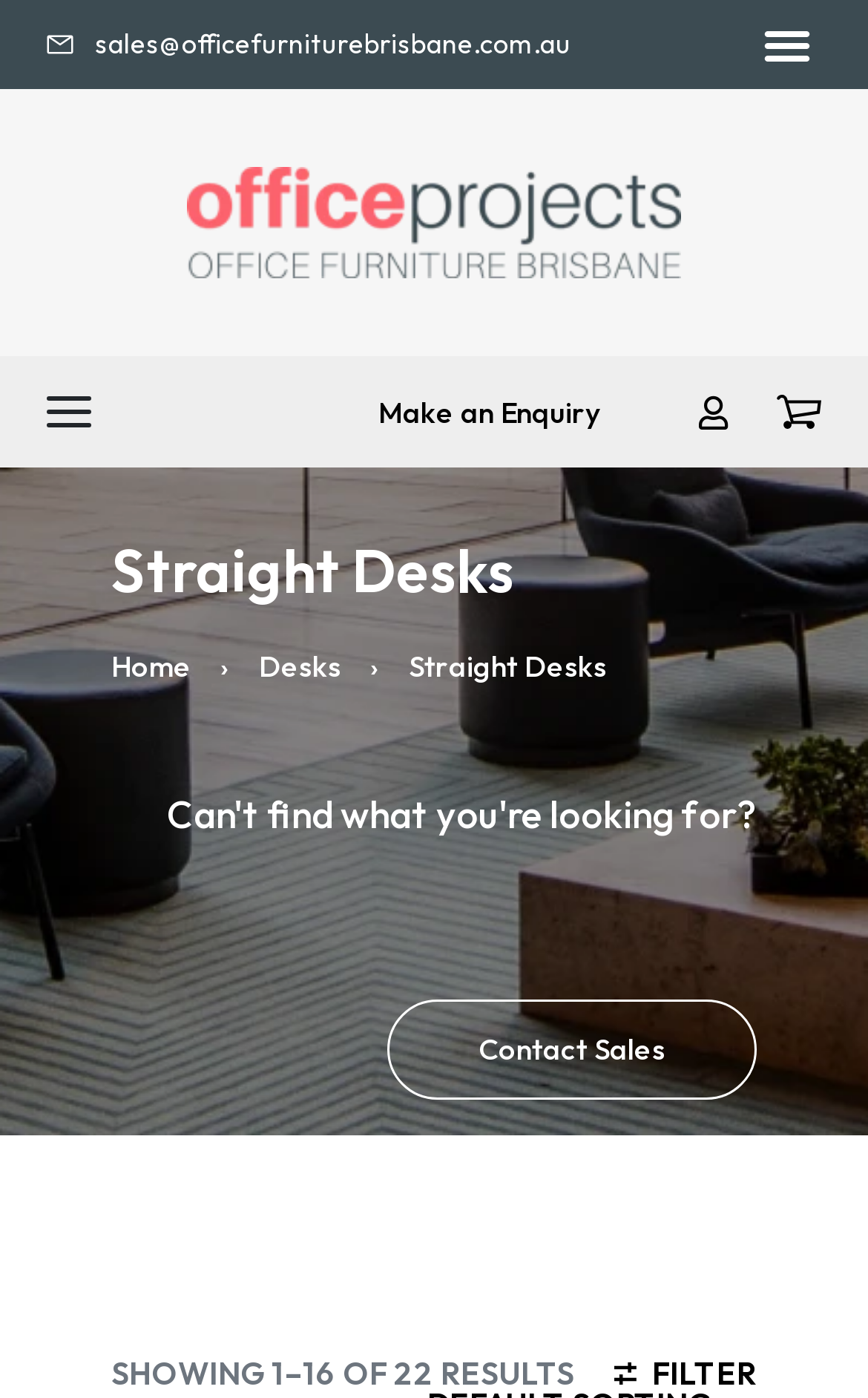Identify the bounding box of the UI element that matches this description: "Contact Sales".

[0.446, 0.715, 0.872, 0.787]